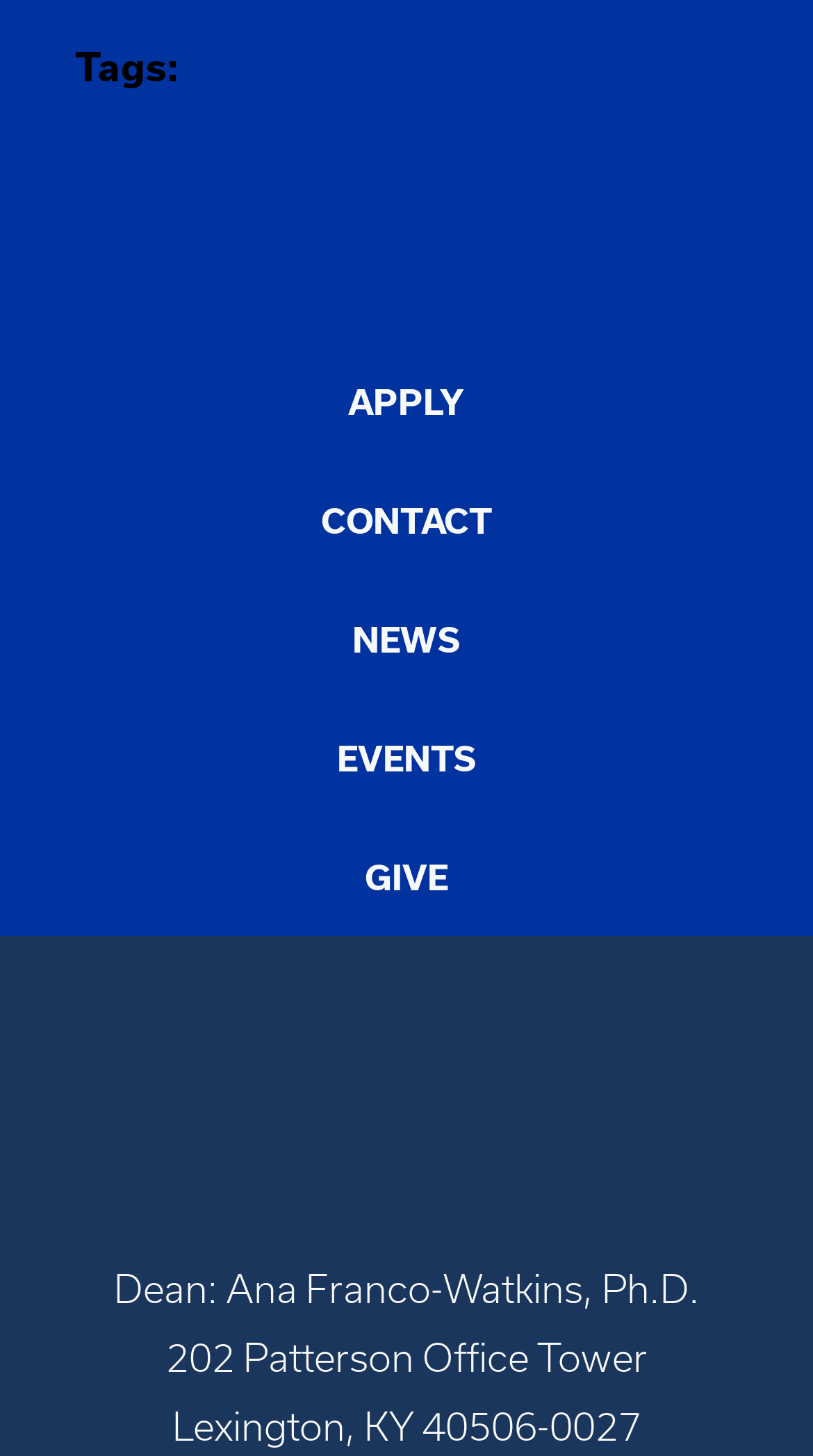What is the dean's name?
Using the image as a reference, deliver a detailed and thorough answer to the question.

I found the answer by looking at the static text located below the college name, which says 'Dean: Ana Franco-Watkins, Ph.D.'.